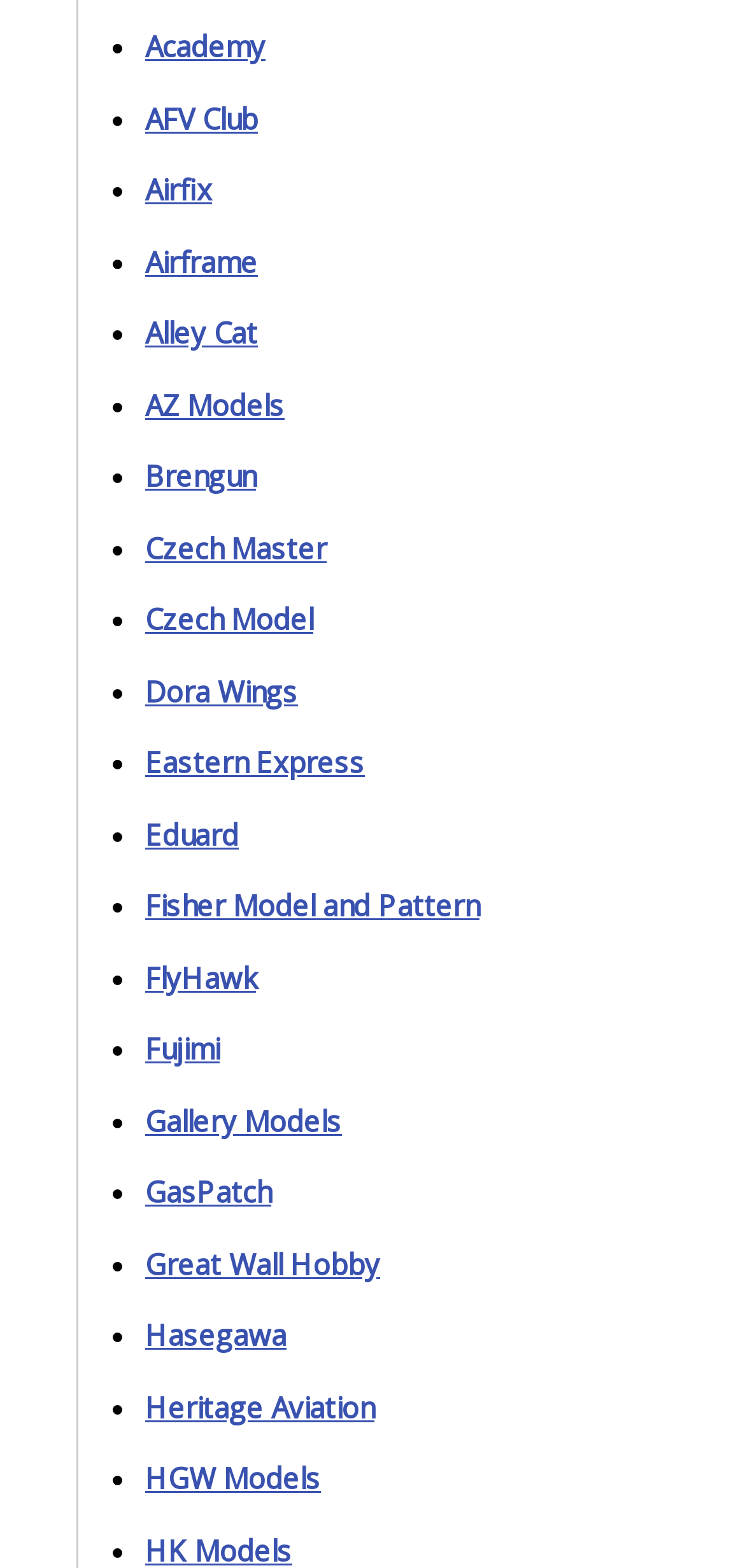From the element description: "cholera", extract the bounding box coordinates of the UI element. The coordinates should be expressed as four float numbers between 0 and 1, in the order [left, top, right, bottom].

None